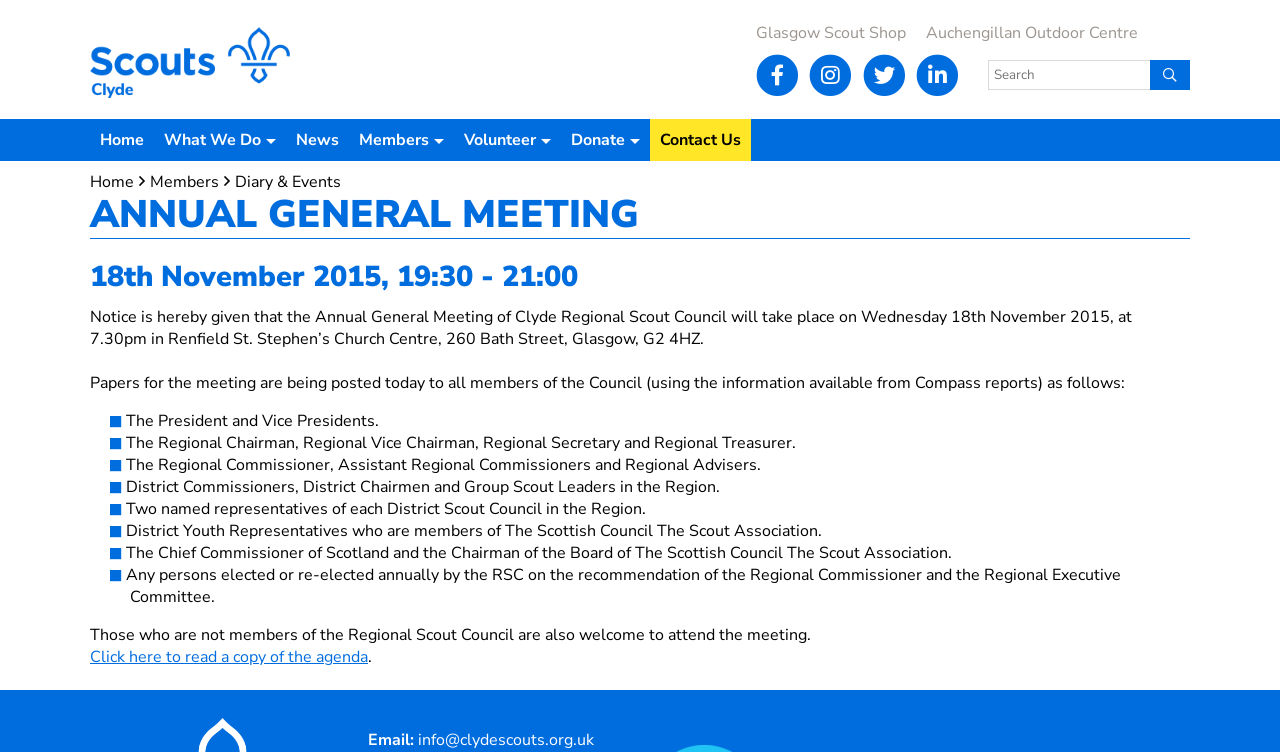Please determine the bounding box coordinates for the element that should be clicked to follow these instructions: "Search for something".

[0.772, 0.08, 0.898, 0.12]